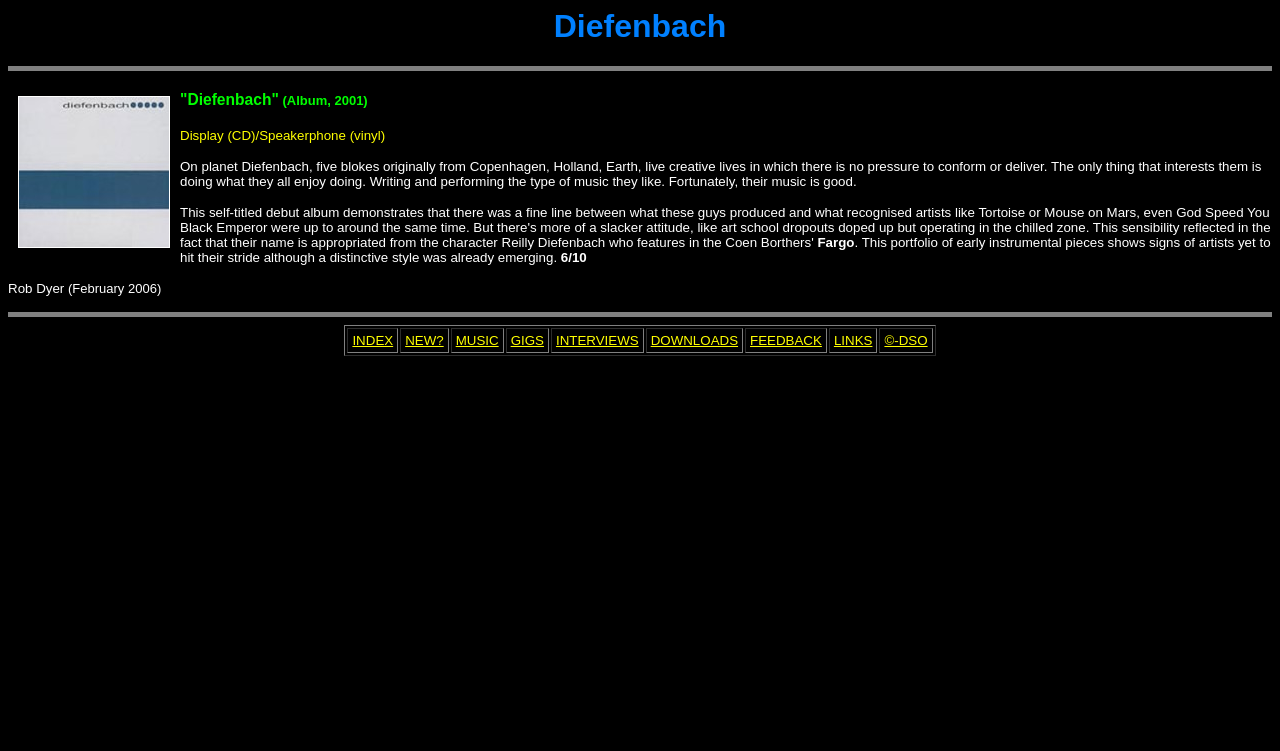Please mark the bounding box coordinates of the area that should be clicked to carry out the instruction: "Request records".

None